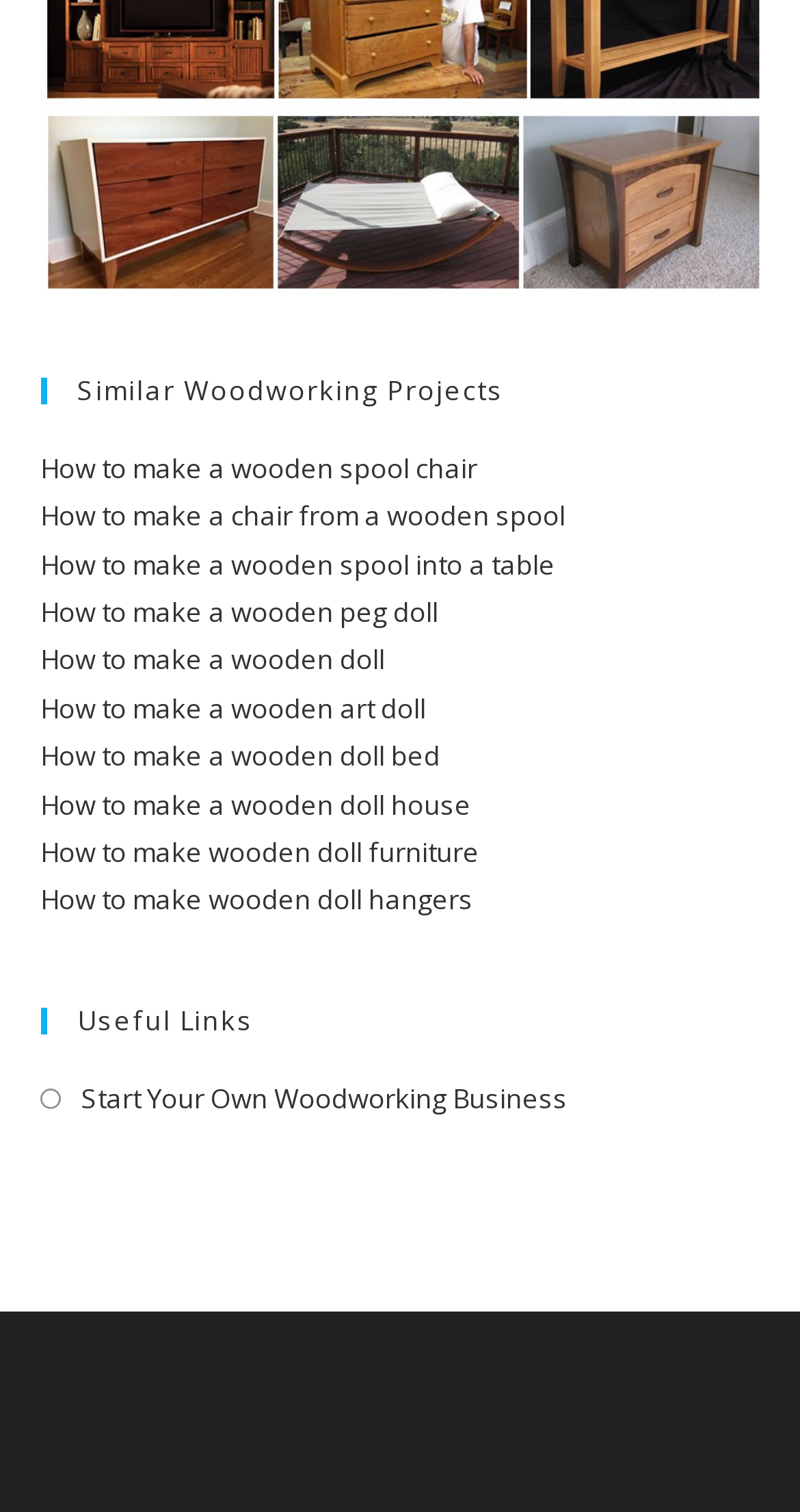What is the topic of the link under 'Useful Links'?
Based on the image, provide your answer in one word or phrase.

Start Your Own Woodworking Business